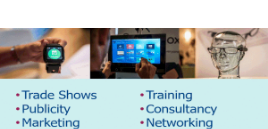What activities are listed in the bullet points?
Answer the question using a single word or phrase, according to the image.

Trade Shows, Publicity, etc.